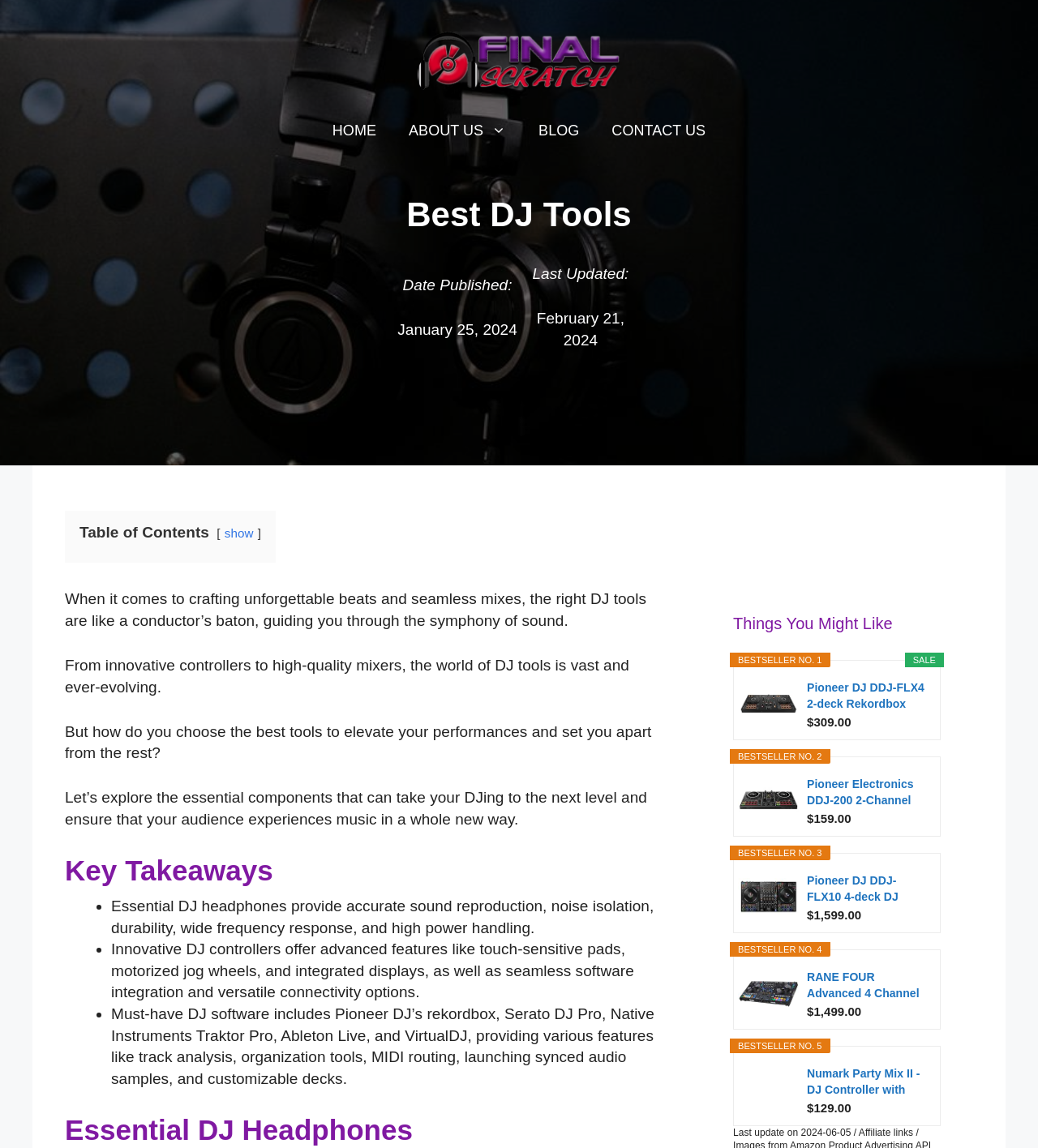Determine the bounding box coordinates for the area you should click to complete the following instruction: "Click the 'ABOUT US' link".

[0.378, 0.093, 0.503, 0.135]